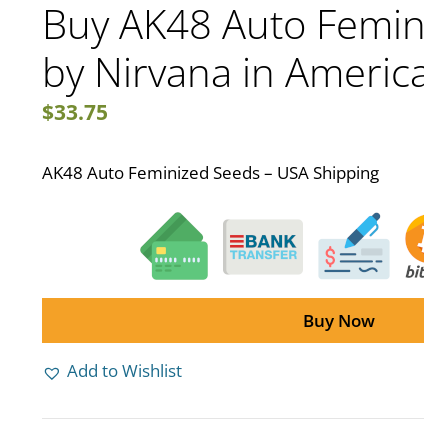What type of seeds are being sold?
Please look at the screenshot and answer in one word or a short phrase.

Feminized seeds